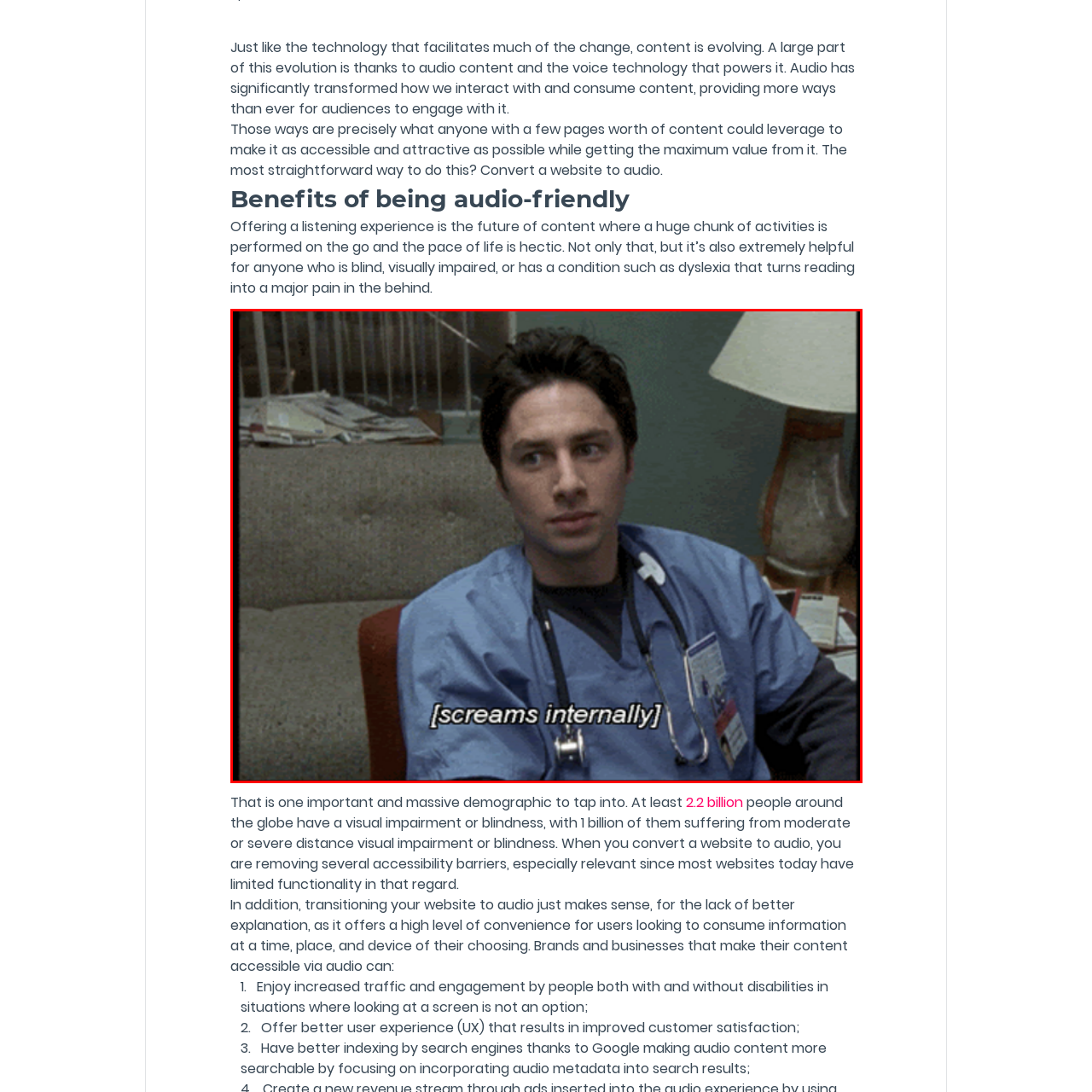Please provide a comprehensive caption for the image highlighted in the red box.

In this animated GIF, a character dressed in medical scrubs appears seated, wearing a stethoscope around his neck. He expresses a clear moment of internal frustration, as denoted by the caption below him that reads, "[screams internally]." This visual captures a relatable sentiment often felt in stressful situations, particularly in medical or high-pressure environments. The background features a cozy setting with a lamp and a couch, contrasting the character's intense emotion and highlighting the comedic element of the scene. This imagery may resonate with anyone who has experienced overwhelming situations, particularly in professional contexts.